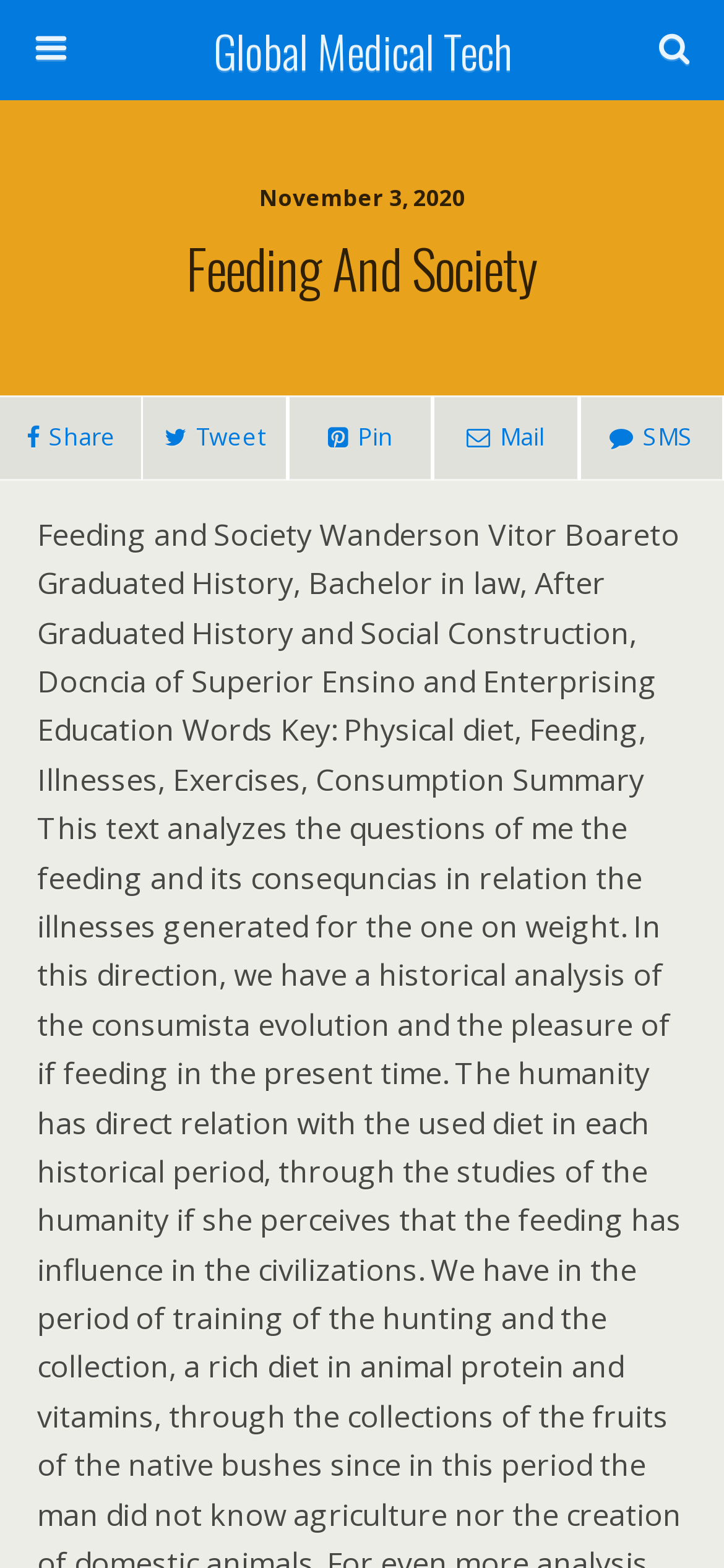What is the date mentioned on the webpage?
Please respond to the question with as much detail as possible.

I found the date 'November 3, 2020' on the webpage, which is located below the main heading and above the social media links.